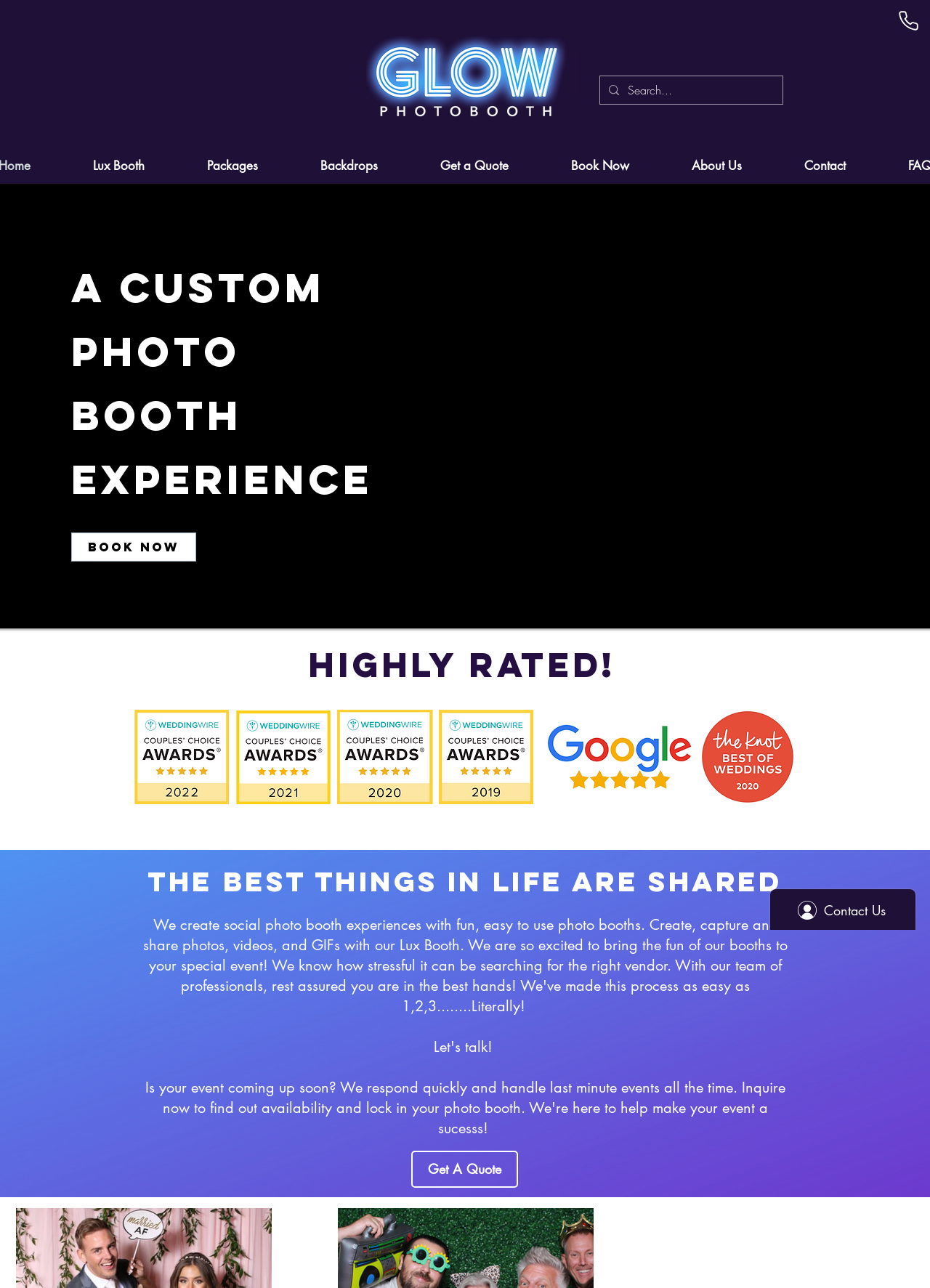How many images are on the webpage?
Using the image as a reference, deliver a detailed and thorough answer to the question.

There are multiple images on the webpage, including the company logo, screenshots, and badges. Counting these images, there are 9 images on the webpage.